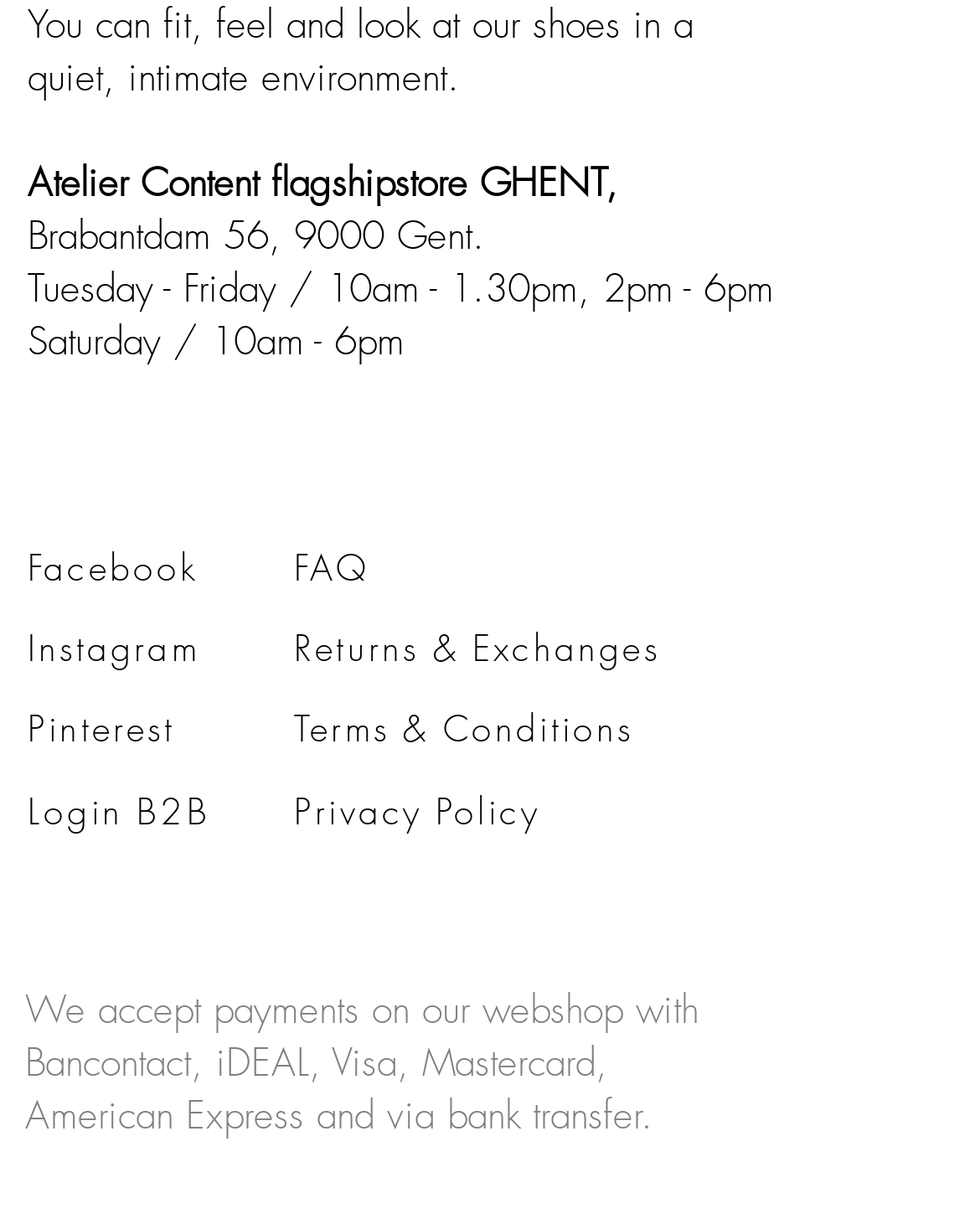What is the address of Atelier Content flagship store?
Give a single word or phrase answer based on the content of the image.

Brabantdam 56, 9000 Gent